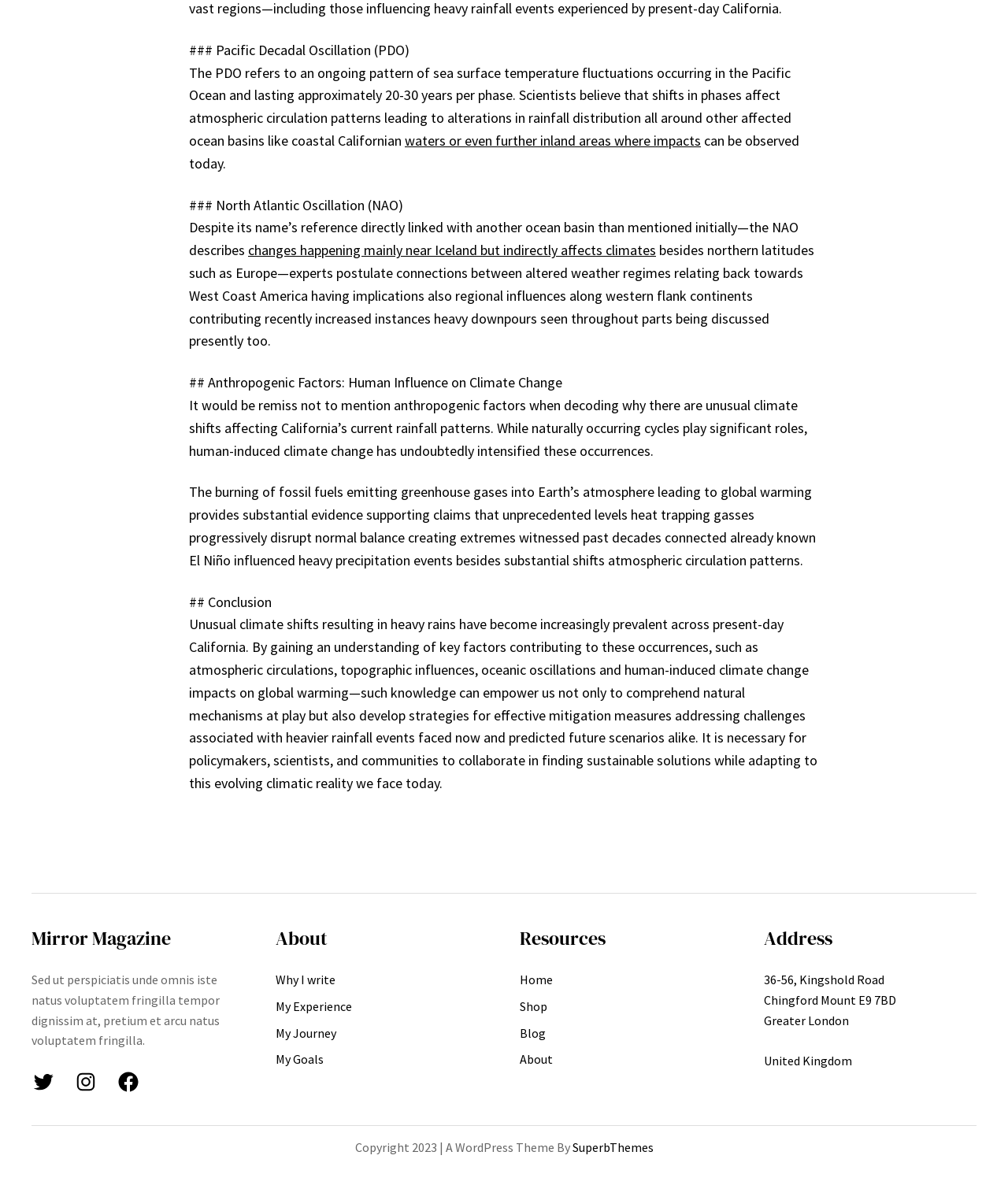Use a single word or phrase to answer the question:
What is the Pacific Decadal Oscillation (PDO)?

Sea surface temperature fluctuations